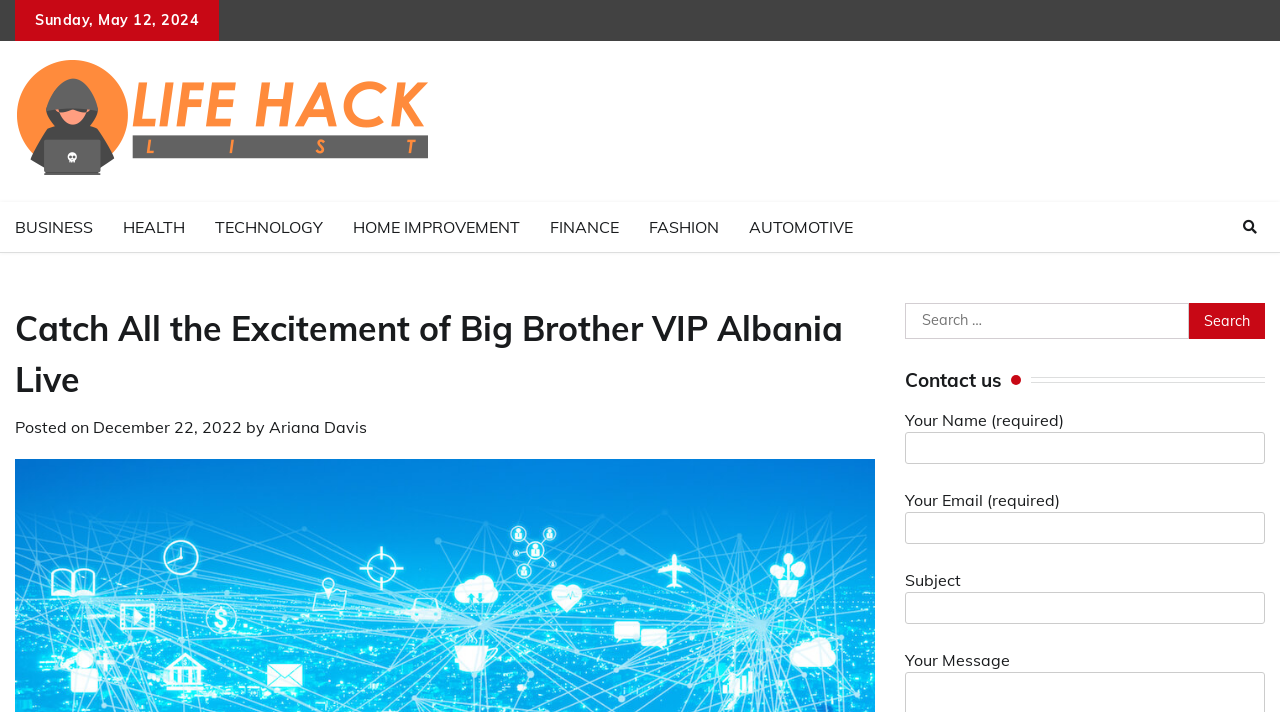Based on the image, provide a detailed response to the question:
What categories are available on the webpage?

I found the categories by looking at the links on the top of the webpage, which include BUSINESS, HEALTH, TECHNOLOGY, HOME IMPROVEMENT, FINANCE, FASHION, and AUTOMOTIVE.